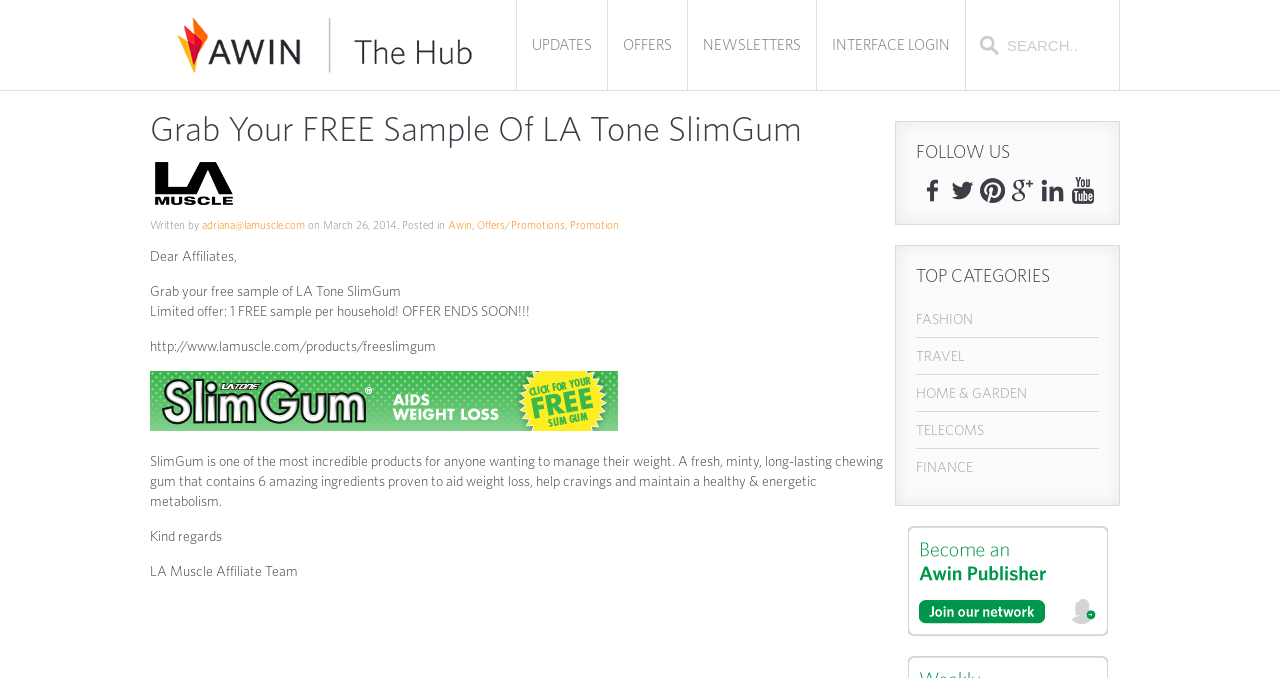Using the webpage screenshot and the element description Updates, determine the bounding box coordinates. Specify the coordinates in the format (top-left x, top-left y, bottom-right x, bottom-right y) with values ranging from 0 to 1.

[0.403, 0.0, 0.475, 0.134]